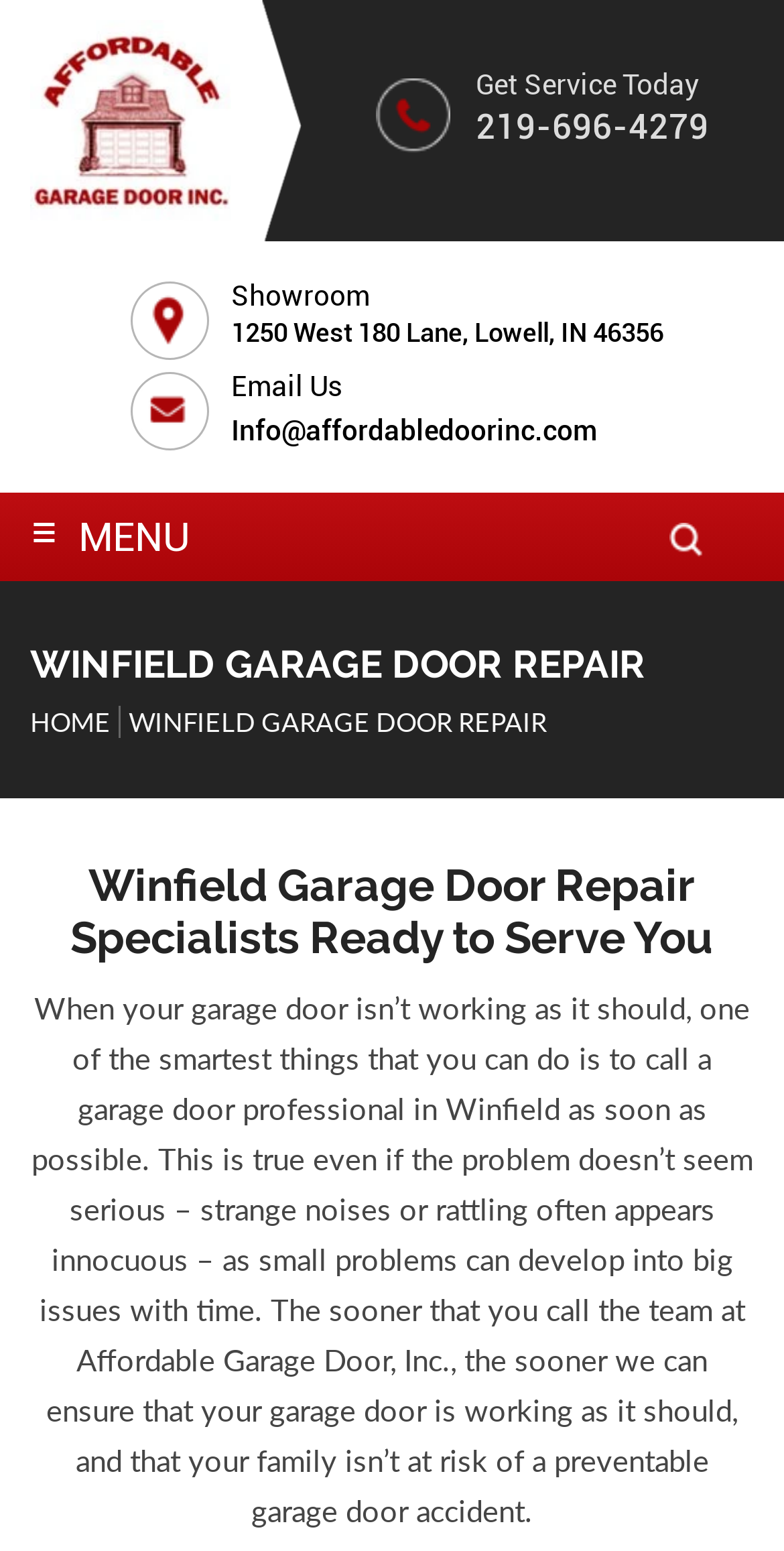Generate a thorough description of the webpage.

This webpage is about Affordable Garage Door, Inc., a garage door repair company in Winfield. At the top left, there is a logo with the text "Affordable" and an image with the same name. Next to it, there is a link with the same text. 

On the top right, there is a section with a "Get Service Today" label, a phone number "219-696-4279" in a large font, and a link to call the number. Below this section, there are three columns of information. The left column has a "Showroom" label, an address "1250 West 180 Lane, Lowell, IN 46356" with a link, and an "Email Us" label with an email address "Info@affordabledoorinc.com" and a link. 

The top middle section has a hamburger menu icon and a "MENU" label next to it. On the top right, there is a search icon and a "Clear" button with a "CLEAR" label. 

Below these sections, there is a large heading "WINFIELD GARAGE DOOR REPAIR" spanning the entire width of the page. Underneath, there is a "HOME" link on the left and a heading "Winfield Garage Door Repair Specialists Ready to Serve You" that takes up the rest of the width. 

The main content of the page is a paragraph of text that explains the importance of calling a garage door professional in Winfield when experiencing problems with the garage door. It advises that even small issues can develop into big problems over time and encourages readers to call Affordable Garage Door, Inc. to ensure their garage door is working properly and to prevent accidents.